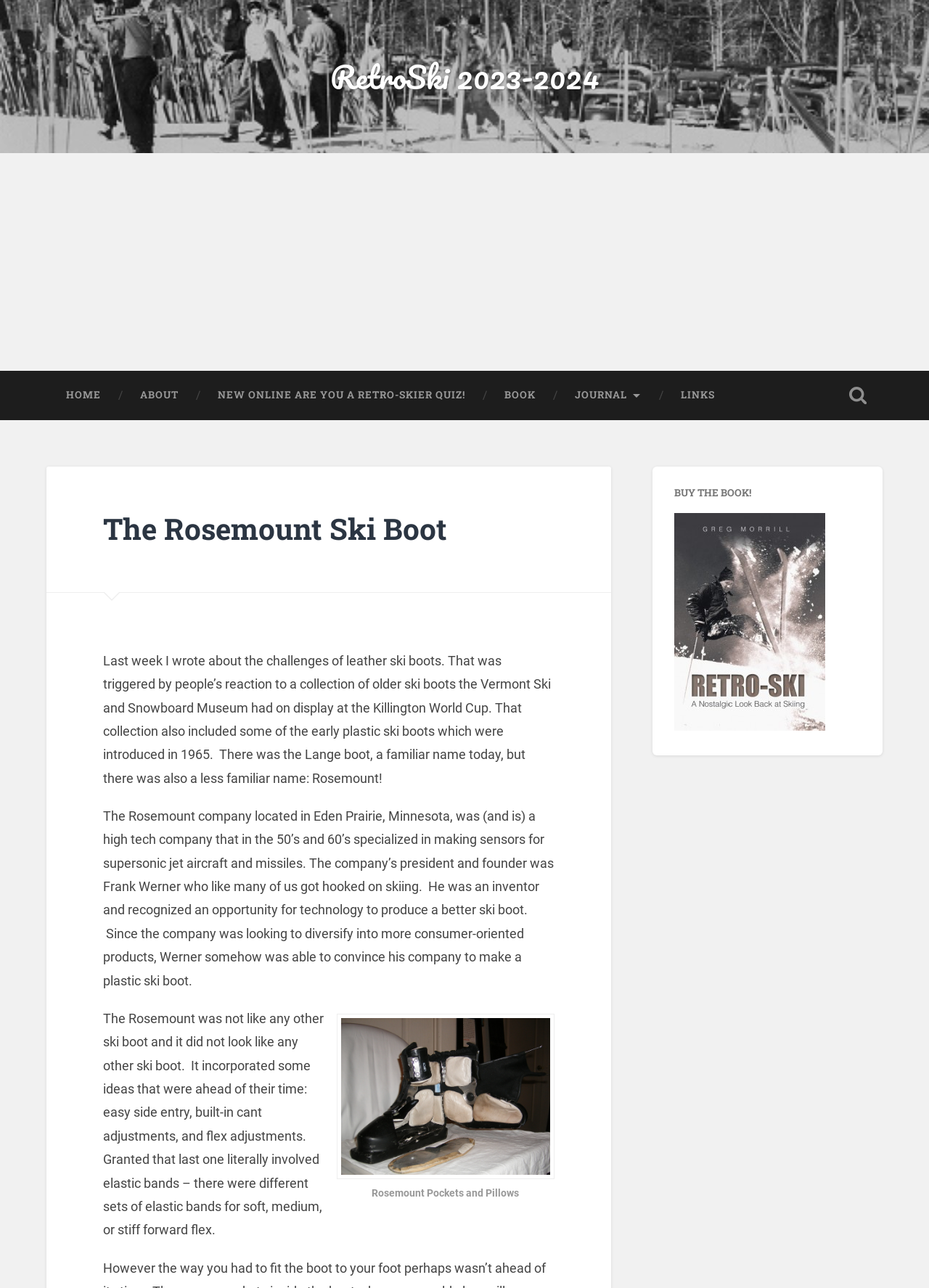Please predict the bounding box coordinates of the element's region where a click is necessary to complete the following instruction: "View the 'Rosemount Pockets and Pillows' image". The coordinates should be represented by four float numbers between 0 and 1, i.e., [left, top, right, bottom].

[0.362, 0.787, 0.597, 0.915]